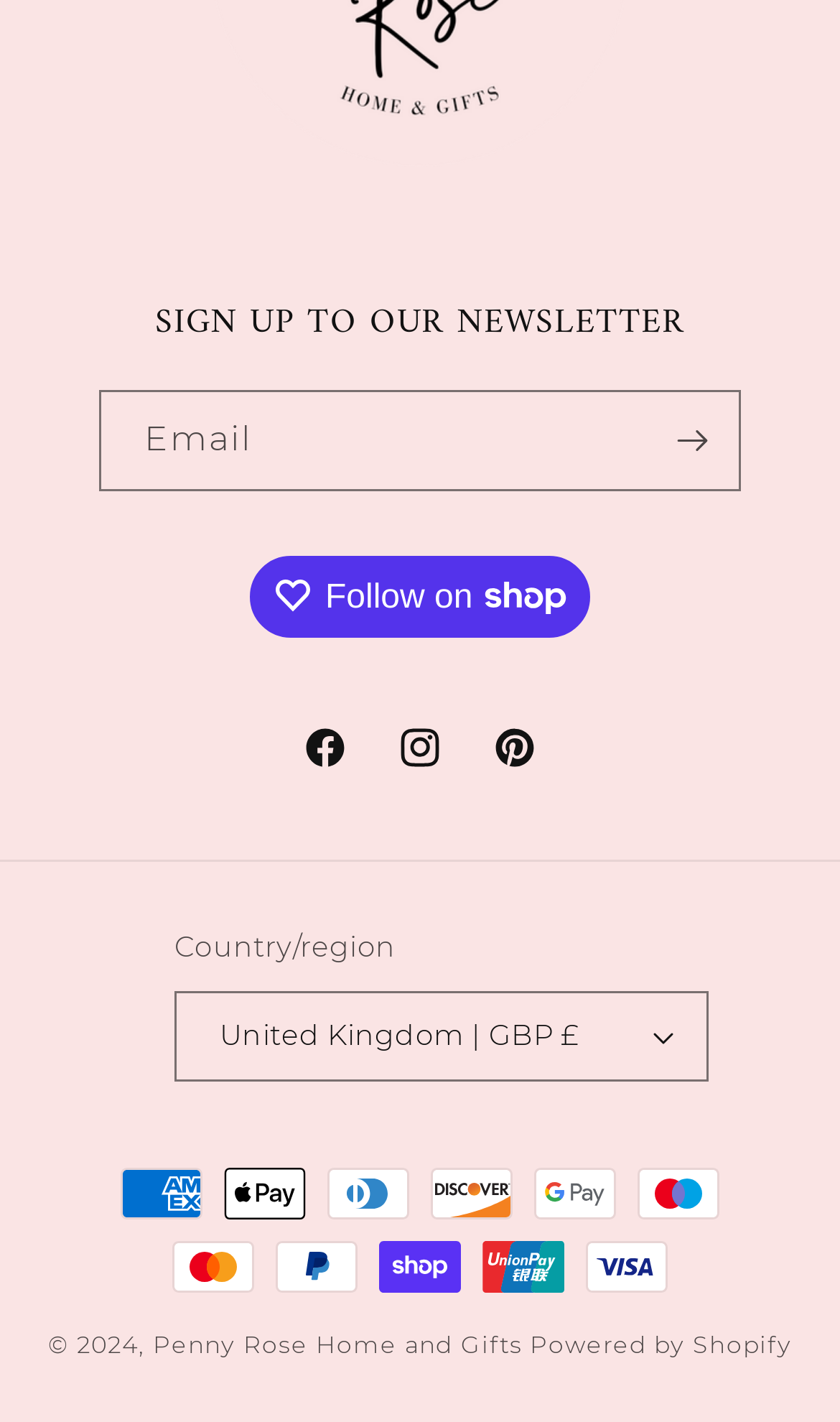What is the copyright year?
Examine the screenshot and reply with a single word or phrase.

2024